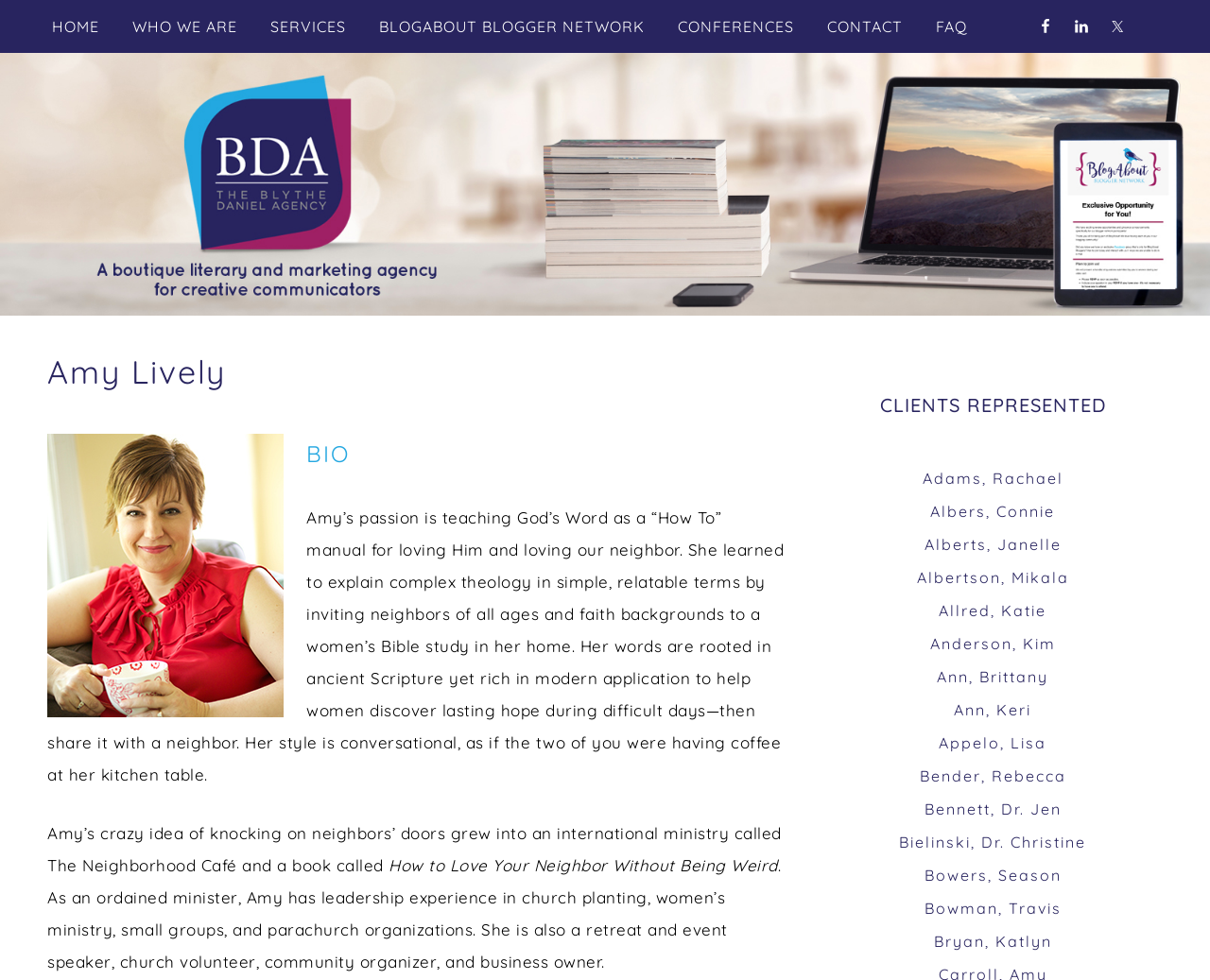Identify the coordinates of the bounding box for the element that must be clicked to accomplish the instruction: "View Amy Lively's bio".

[0.039, 0.351, 0.648, 0.409]